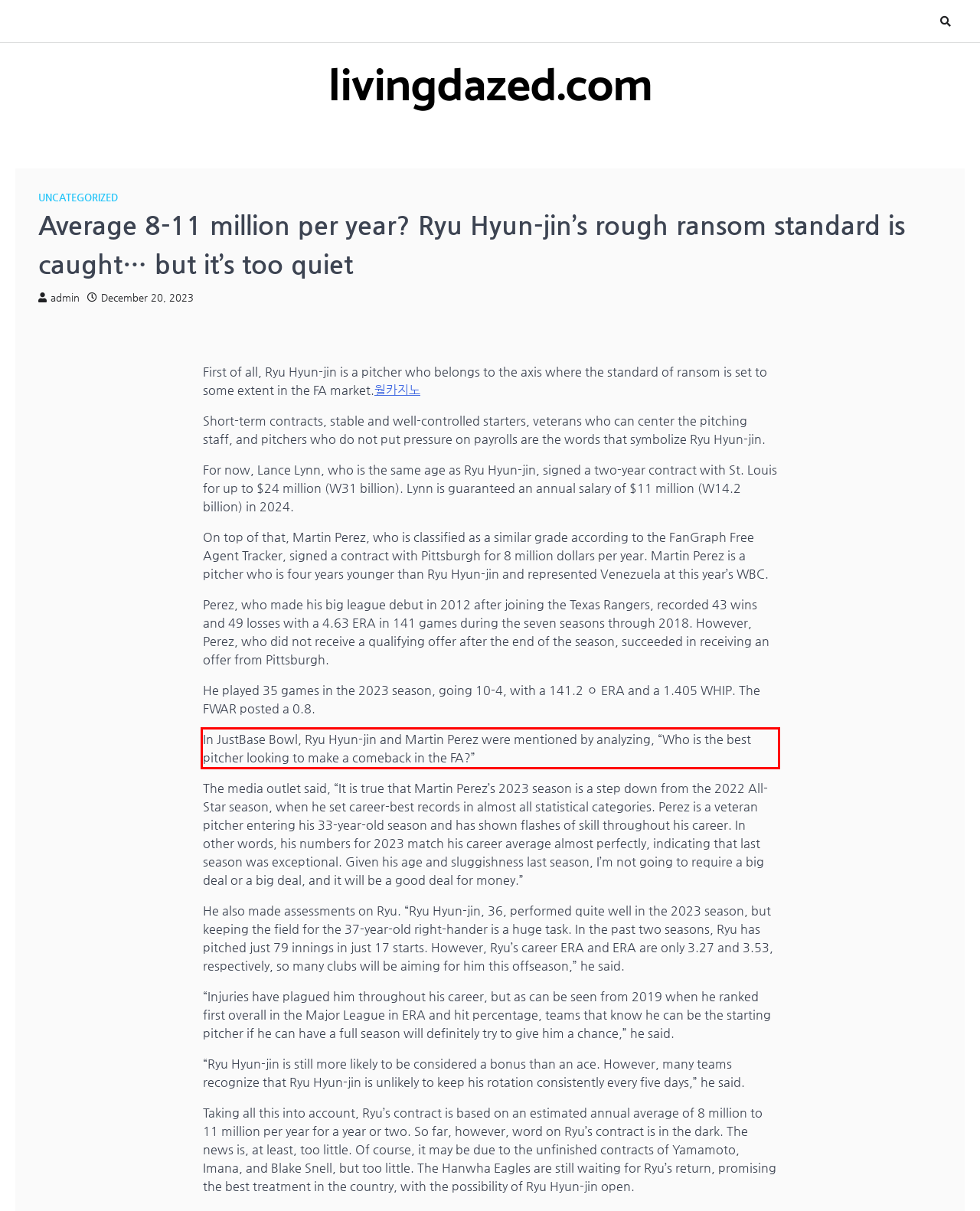Within the screenshot of the webpage, locate the red bounding box and use OCR to identify and provide the text content inside it.

In JustBase Bowl, Ryu Hyun-jin and Martin Perez were mentioned by analyzing, “Who is the best pitcher looking to make a comeback in the FA?”